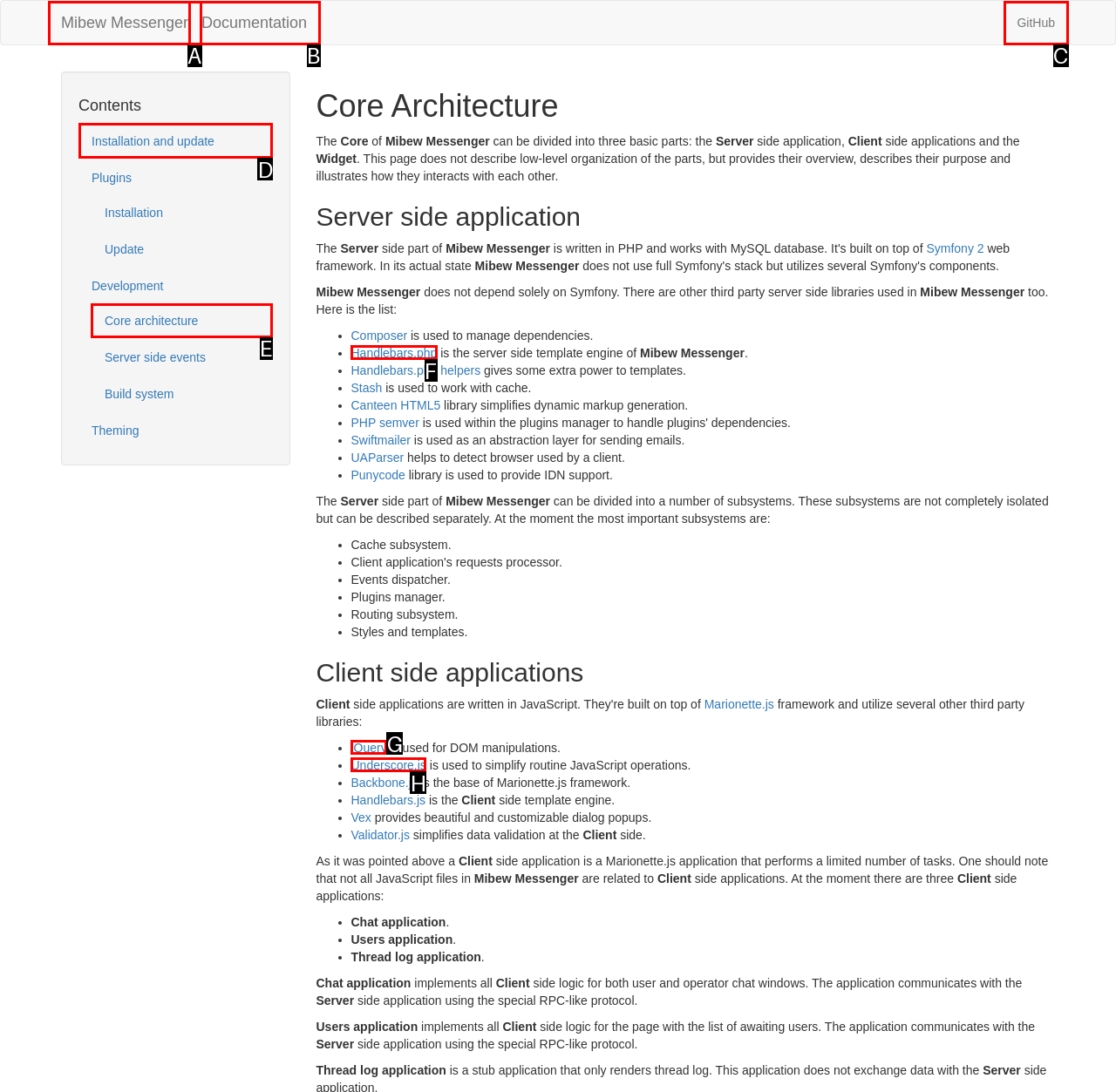For the instruction: Explore Core architecture, determine the appropriate UI element to click from the given options. Respond with the letter corresponding to the correct choice.

E